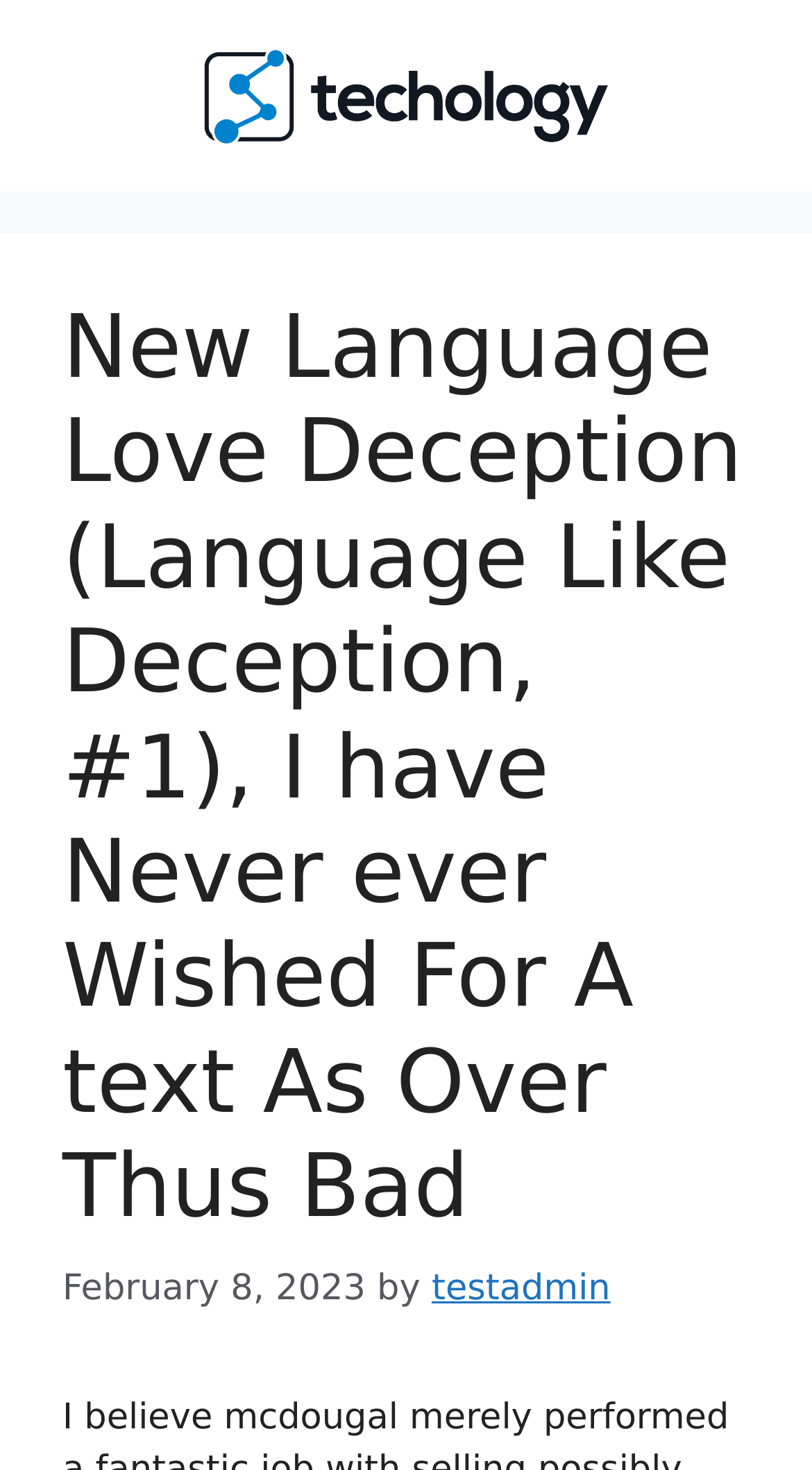Generate a thorough explanation of the webpage's elements.

The webpage appears to be a blog post or article page. At the top, there is a banner that spans the entire width of the page, taking up about 13% of the screen's height. Below the banner, there is a link that occupies about half of the screen's width.

The main content of the page is headed by a title, "New Language Love Deception (Language Like Deception, #1), I have Never ever Wished For A text As Over Thus Bad", which is positioned about one-fifth of the way down from the top of the screen. This title is followed by a timestamp, "February 8, 2023", and an author credit, "by testadmin", which are placed side by side, with the timestamp on the left and the author credit on the right. The timestamp and author credit are positioned near the bottom of the main content area, taking up about 3% of the screen's height.

There are no images on the page. The overall structure of the page is simple, with a clear hierarchy of elements.